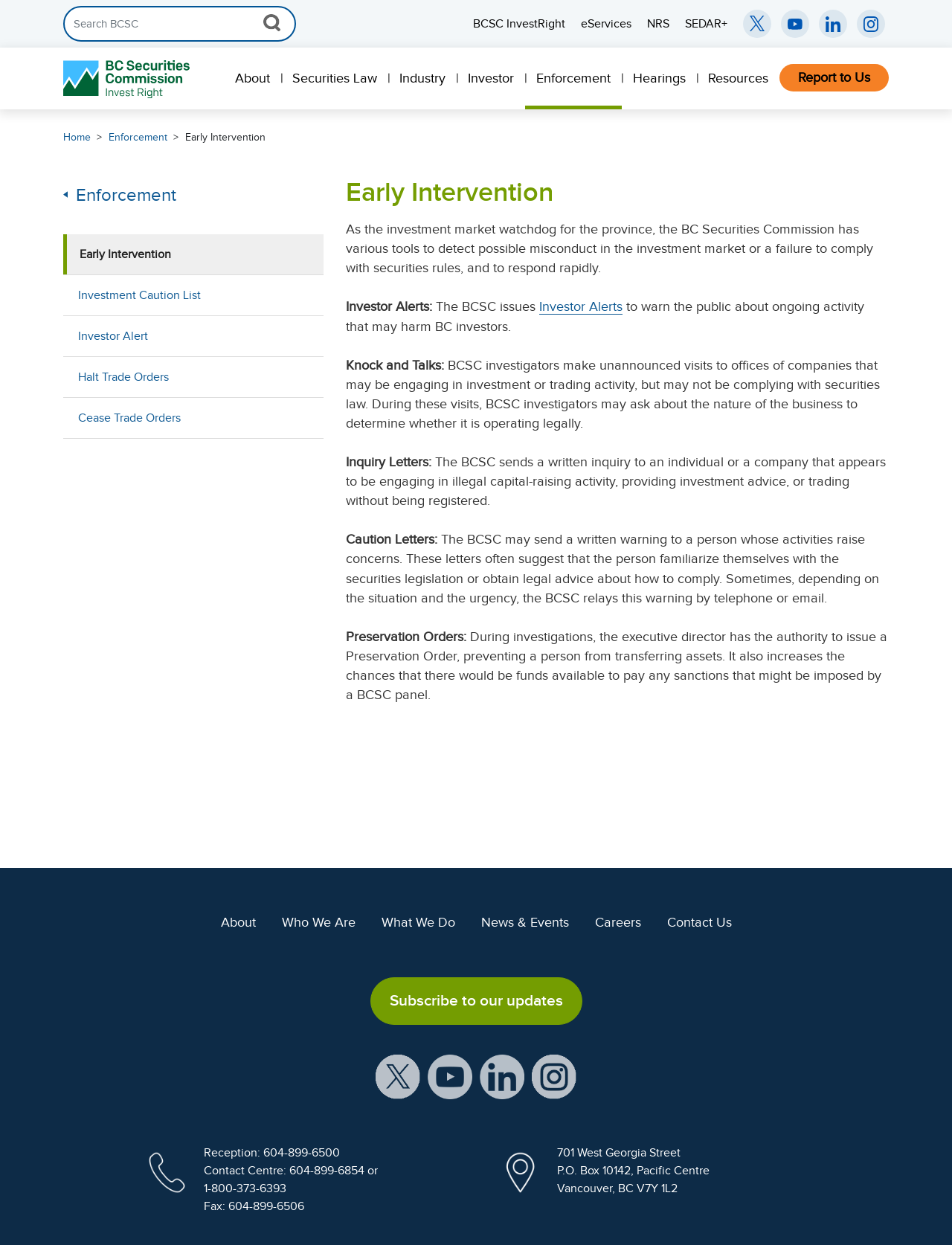Please provide a detailed answer to the question below by examining the image:
What is the name of the organization?

The name of the organization can be found in the top-left corner of the webpage, where the logo is located. The logo is accompanied by the text 'BCSC', which is an abbreviation for British Columbia Securities Commission.